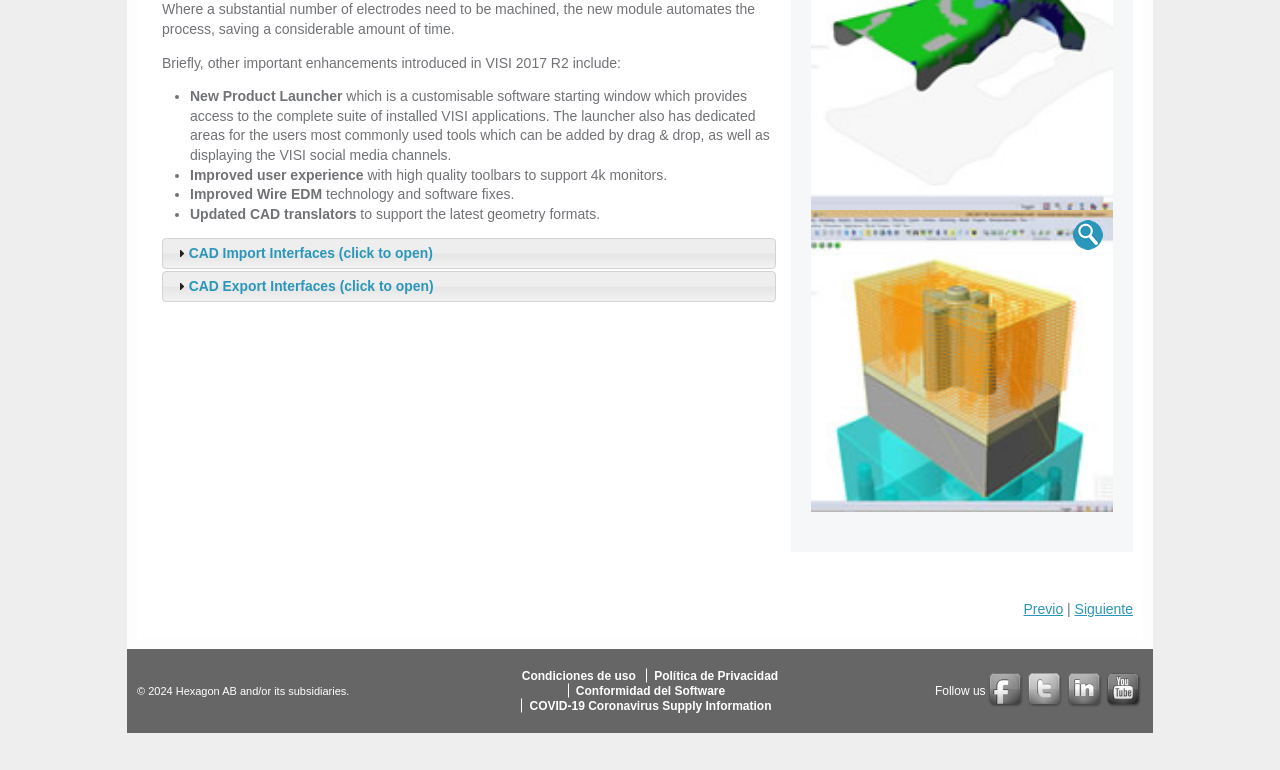How many social media channels are displayed in the webpage?
Can you offer a detailed and complete answer to this question?

The answer can be obtained by counting the number of social media links at the bottom of the webpage, which are facebook, twitter, linkedin, and youtube.